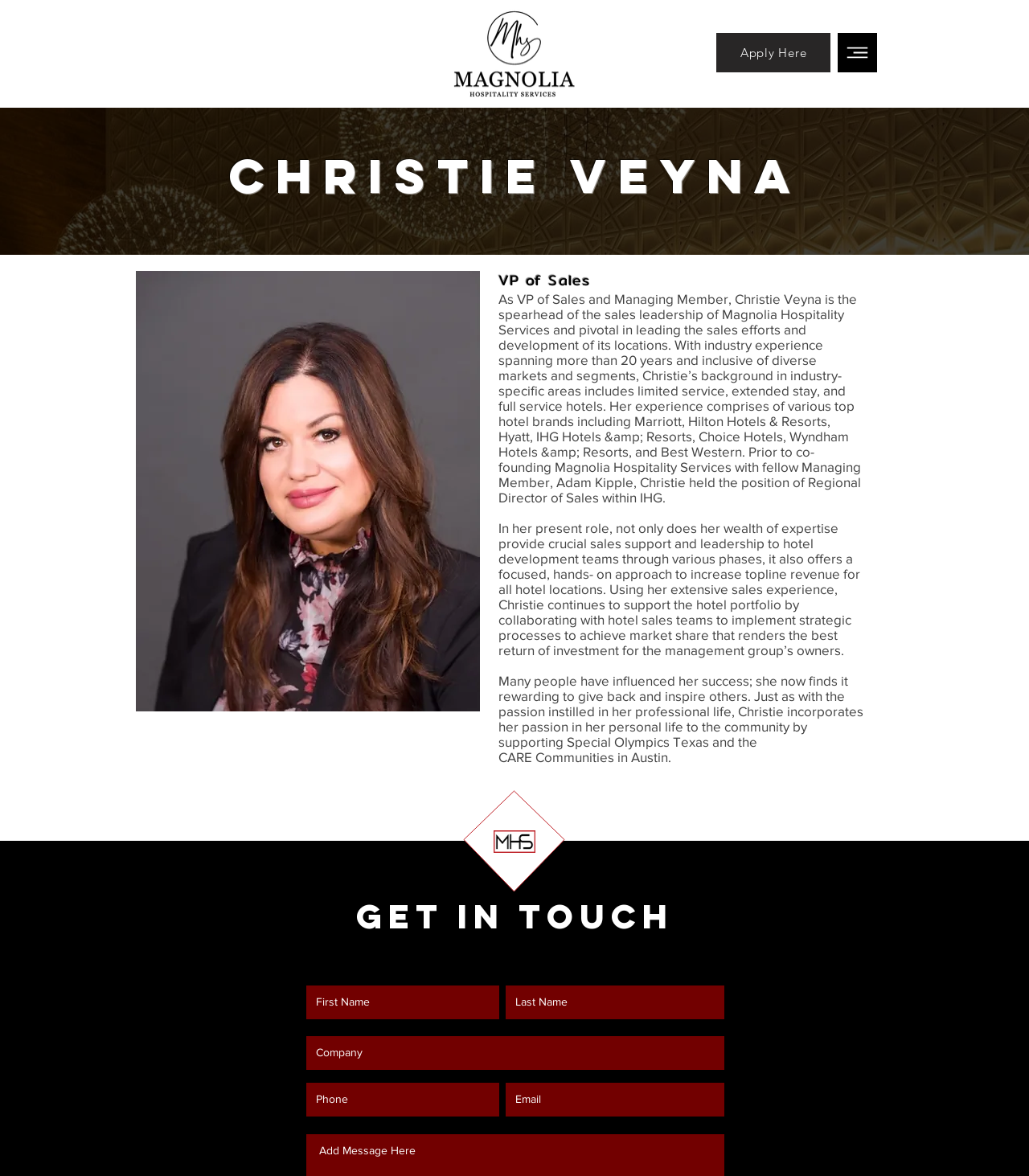Provide the bounding box coordinates of the HTML element described by the text: "Link in Bio".

None